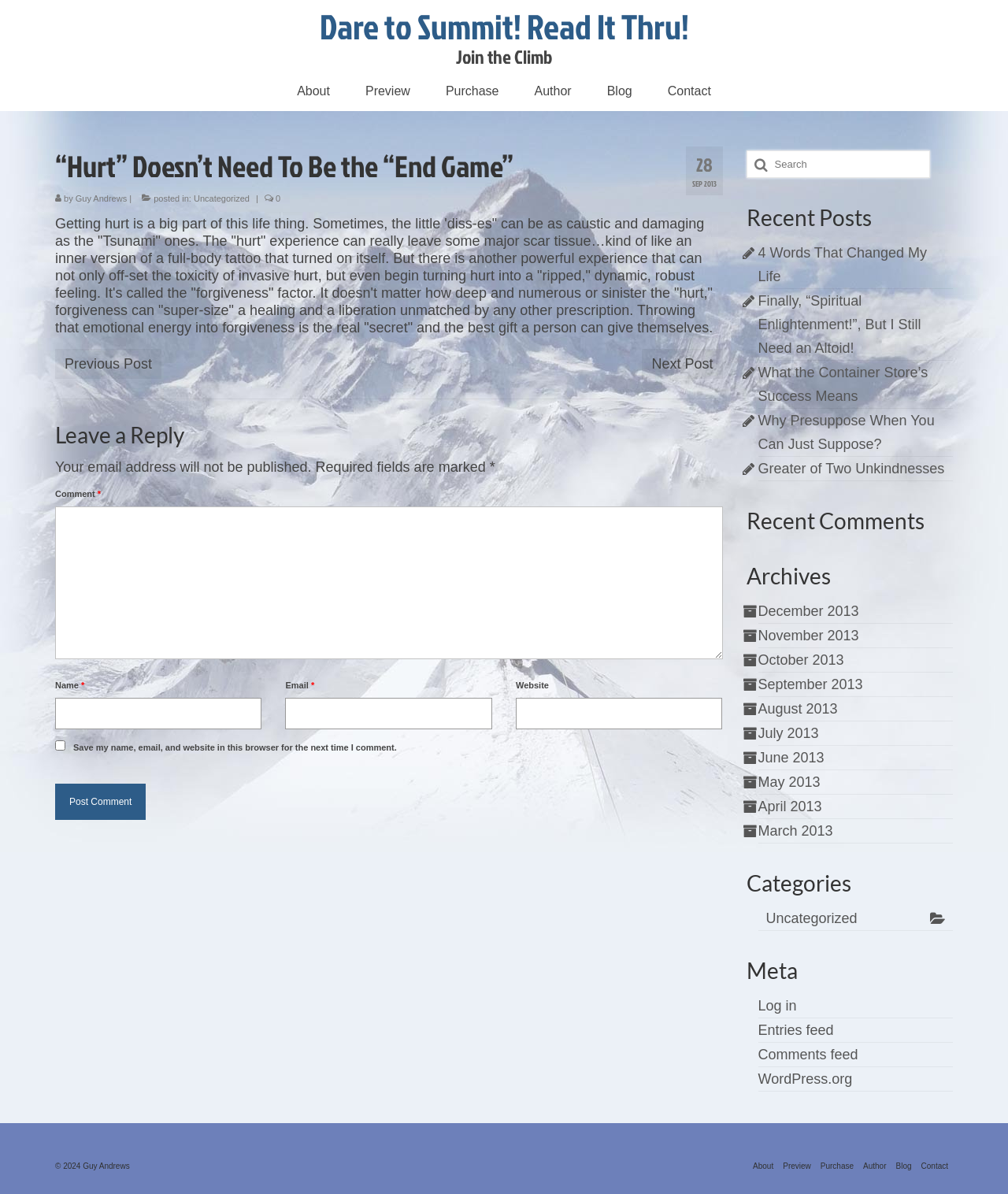Offer a comprehensive description of the webpage’s content and structure.

This webpage appears to be a blog post titled "“Hurt” Doesn’t Need To Be the “End Game” – Dare to Summit! Read It Thru!" by Guy Andrews. The post is dated September 2013. 

At the top of the page, there is a link to "Dare to Summit! Read It Thru!" followed by a static text "Join the Climb". Below this, there are five links: "About", "Preview", "Purchase", "Author", and "Blog", which are aligned horizontally. 

The main content of the blog post is divided into two sections. The first section contains the title of the post, the author's name, and the date it was posted. The title is followed by a paragraph of text that discusses the concept of hurt and forgiveness. 

Below the main content, there is a section for leaving a reply, which includes fields for name, email, website, and a comment box. There is also a checkbox to save the user's information for future comments.

To the right of the main content, there is a complementary section that contains a search bar, a list of recent posts, recent comments, archives, and categories. The recent posts section lists five posts with titles and dates. The archives section lists months from December 2013 to March 2013, and the categories section lists one category, "Uncategorized". 

At the bottom of the page, there is a footer section that contains links to "About", "Preview", "Purchase", "Author", "Blog", and "Contact", as well as a copyright notice that reads "© 2024 Guy Andrews".